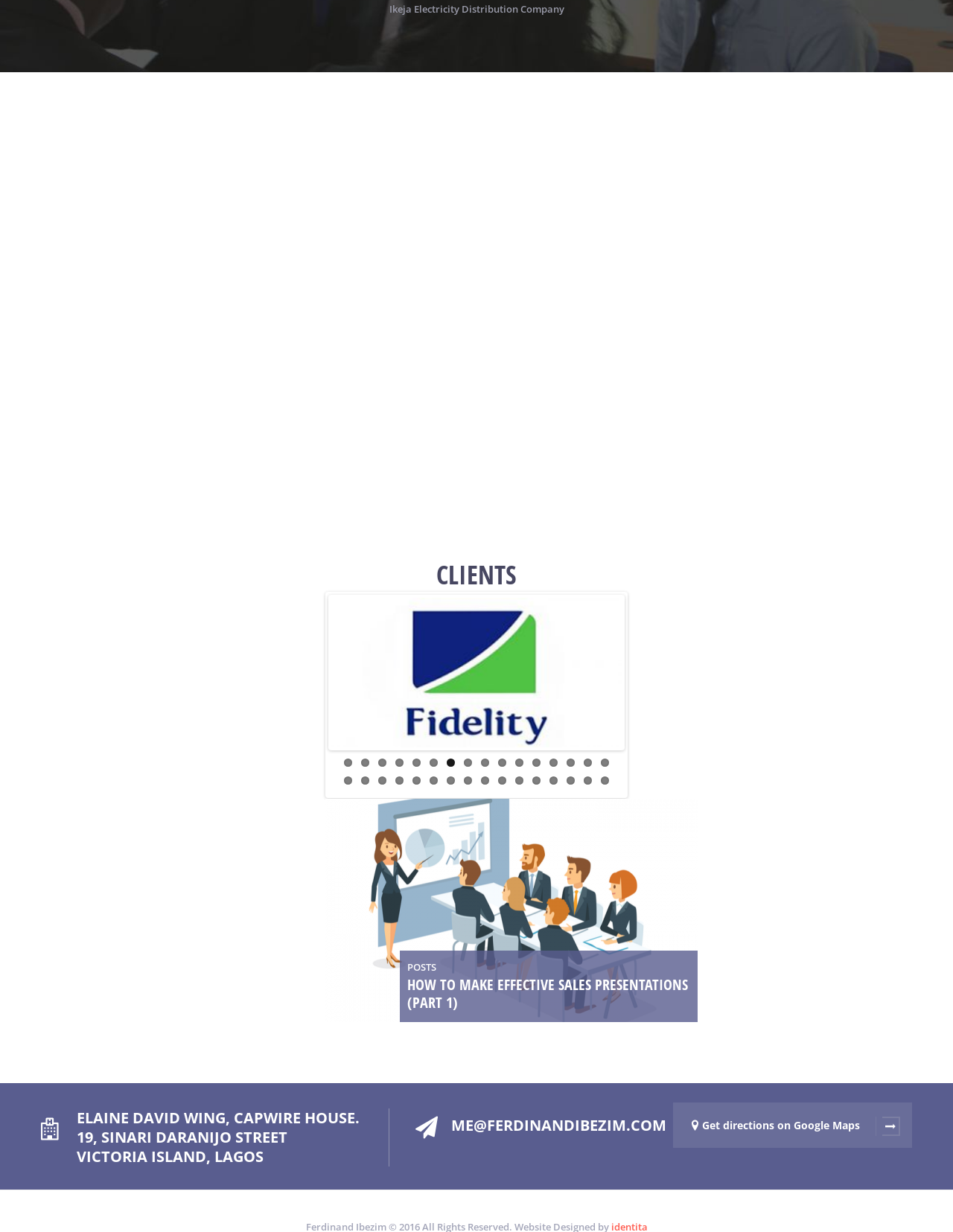How many 'POSTS' links are there?
Using the details shown in the screenshot, provide a comprehensive answer to the question.

There are three 'POSTS' links on the webpage, located at different positions with bounding box coordinates [0.036, 0.779, 0.067, 0.79], [0.427, 0.779, 0.458, 0.79], and [0.822, 0.794, 0.852, 0.805] respectively.